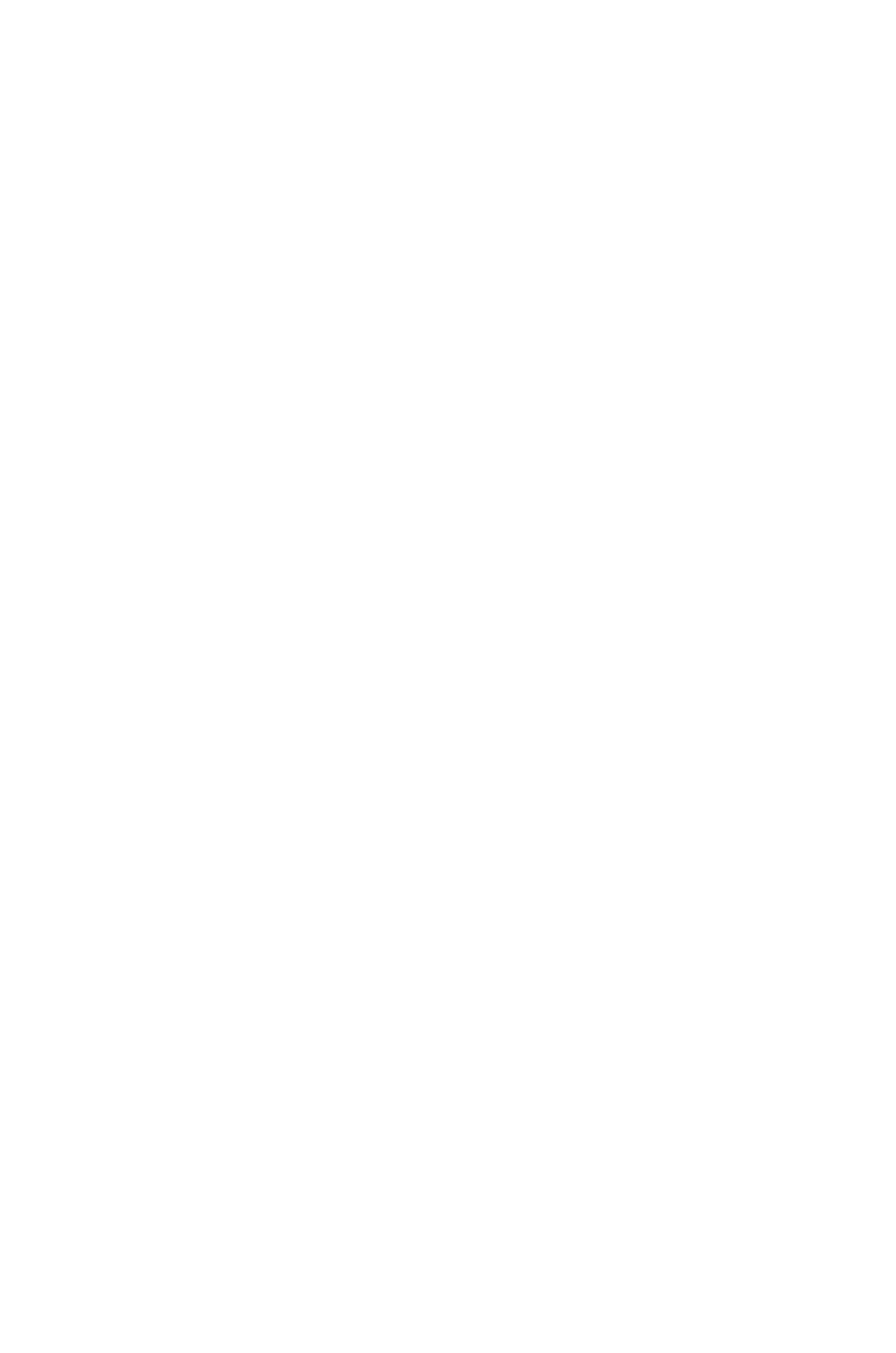Locate the bounding box coordinates of the item that should be clicked to fulfill the instruction: "Follow on Facebook".

[0.295, 0.536, 0.397, 0.604]